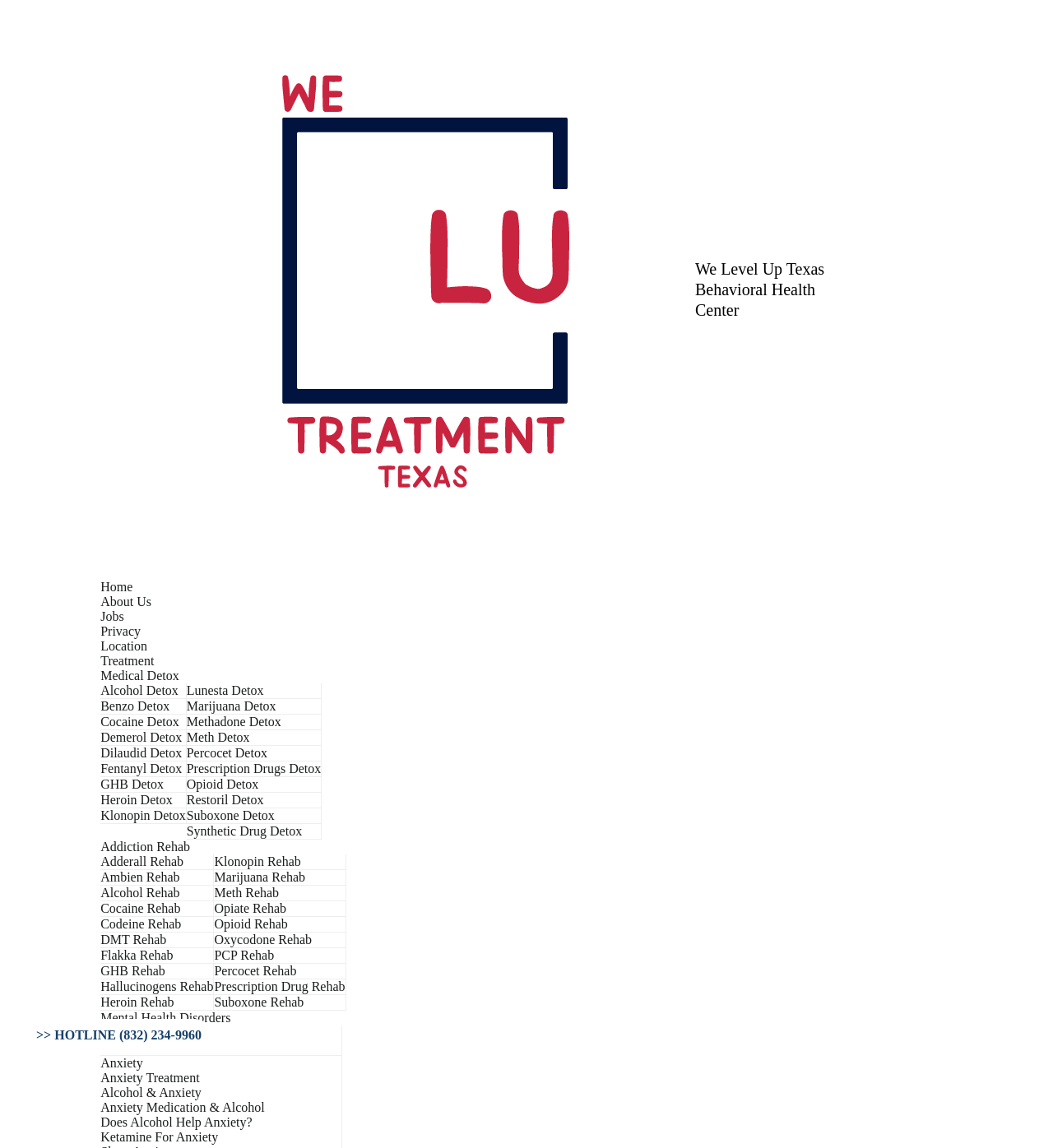Create a detailed narrative of the webpage’s visual and textual elements.

This webpage is about Level Up Treatment Texas, LLC, a behavioral health center that provides treatment for alcohol abuse and other substance use disorders. At the top of the page, there is a link to skip to the content. Below that, there is a heading that announces the center's upcoming opening and invites visitors to call to learn more.

The main navigation menu is located on the top right side of the page, with a toggle button to expand or collapse it. The menu includes links to the home page, about us, jobs, privacy, location, treatment, and medical detox. The treatment section has a dropdown menu with links to various detox programs, including alcohol, benzo, cocaine, and others.

On the left side of the page, there is a column of links to different rehab programs, including addiction rehab, Adderall rehab, Ambien rehab, and others. Below that, there are links to mental health disorders, including ADHD, anxiety, and others.

At the bottom of the page, there is a hotline number, (832) 234-9960, with a link to call for assistance. Overall, the webpage provides a comprehensive overview of the treatment center's services and programs.